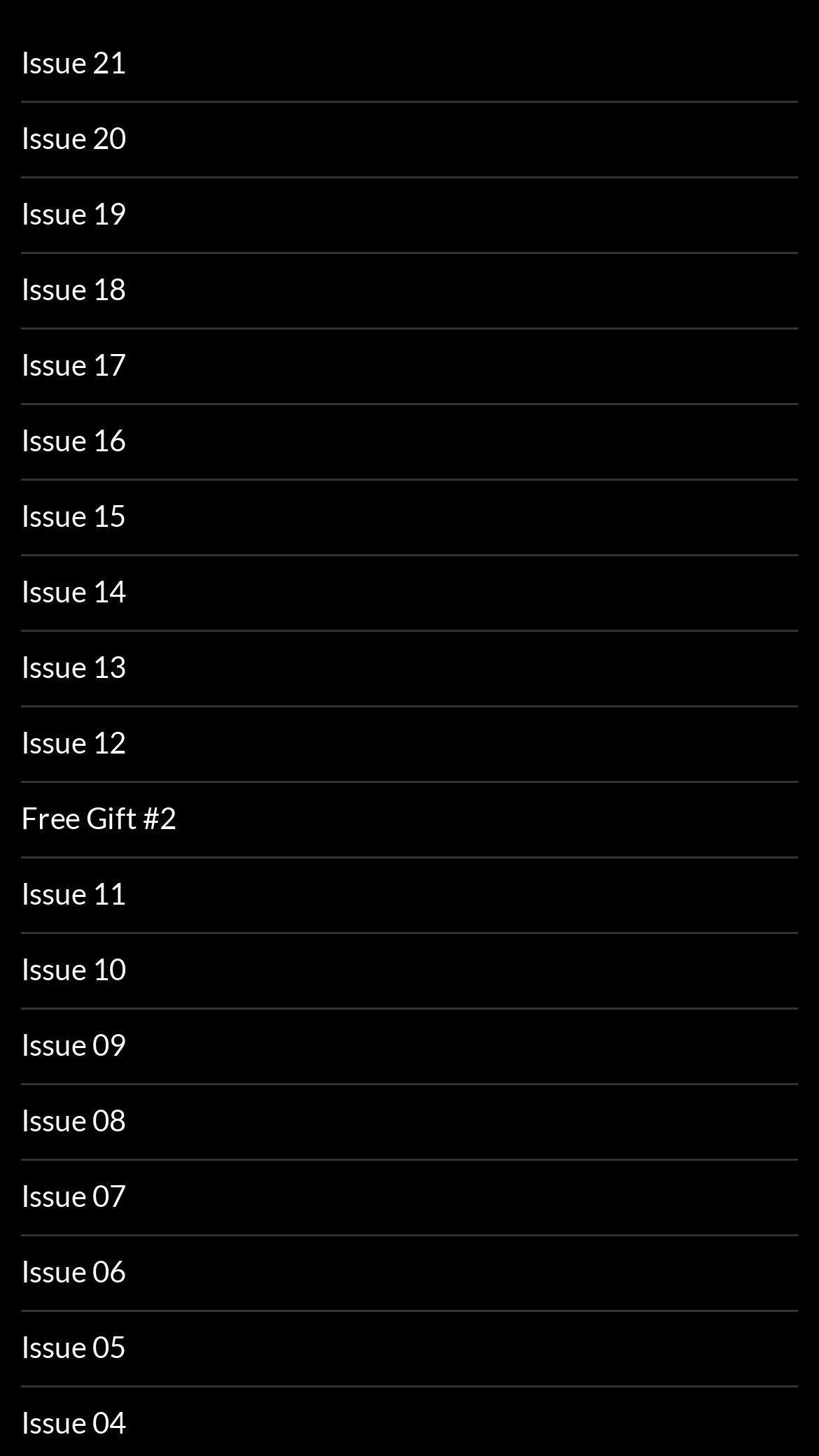Respond with a single word or phrase to the following question:
Is there an issue with a number less than 10?

Yes